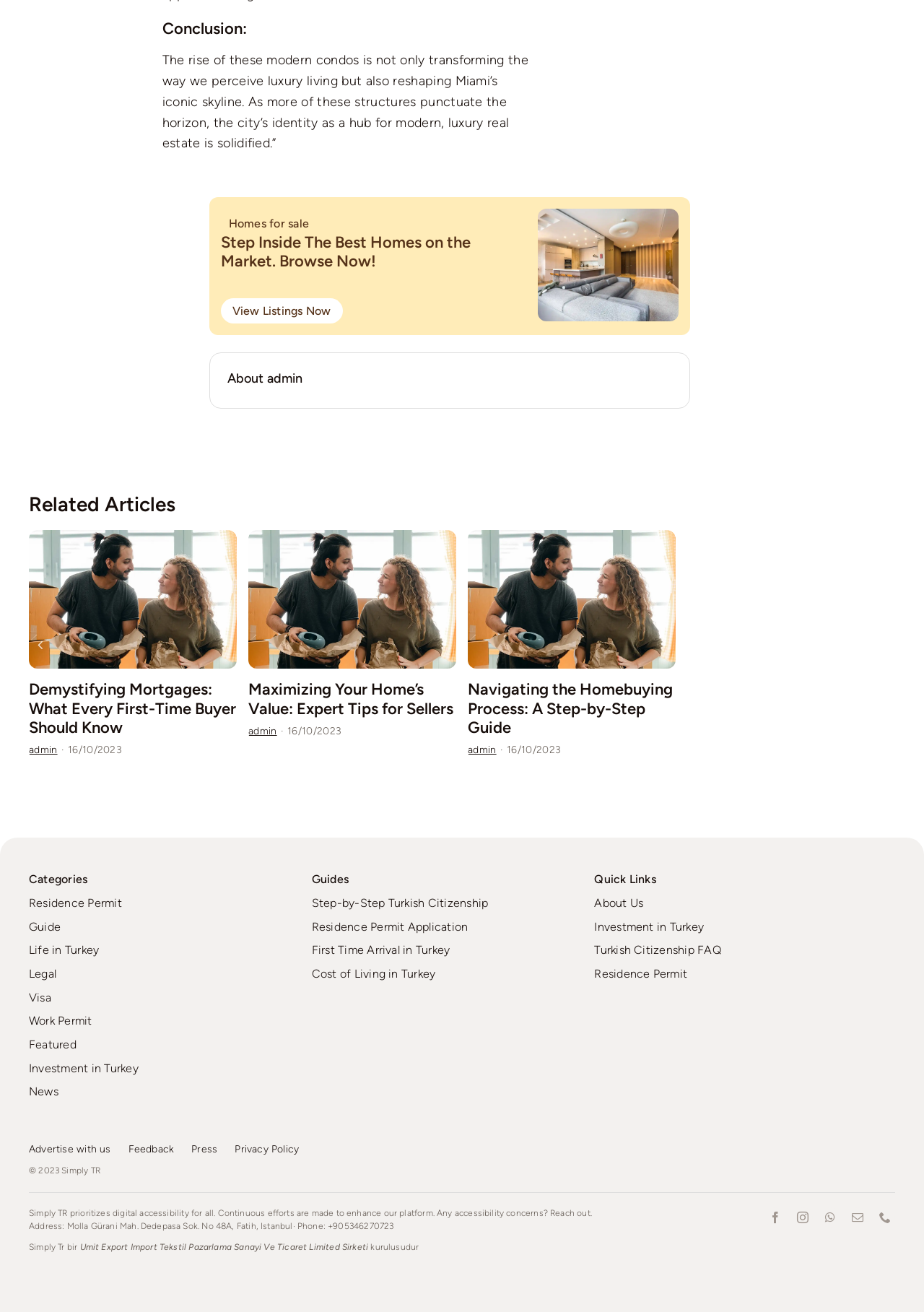Analyze the image and deliver a detailed answer to the question: What is the copyright year of the website?

The copyright information at the bottom of the webpage indicates that the website 'Simply TR' has a copyright year of 2023.